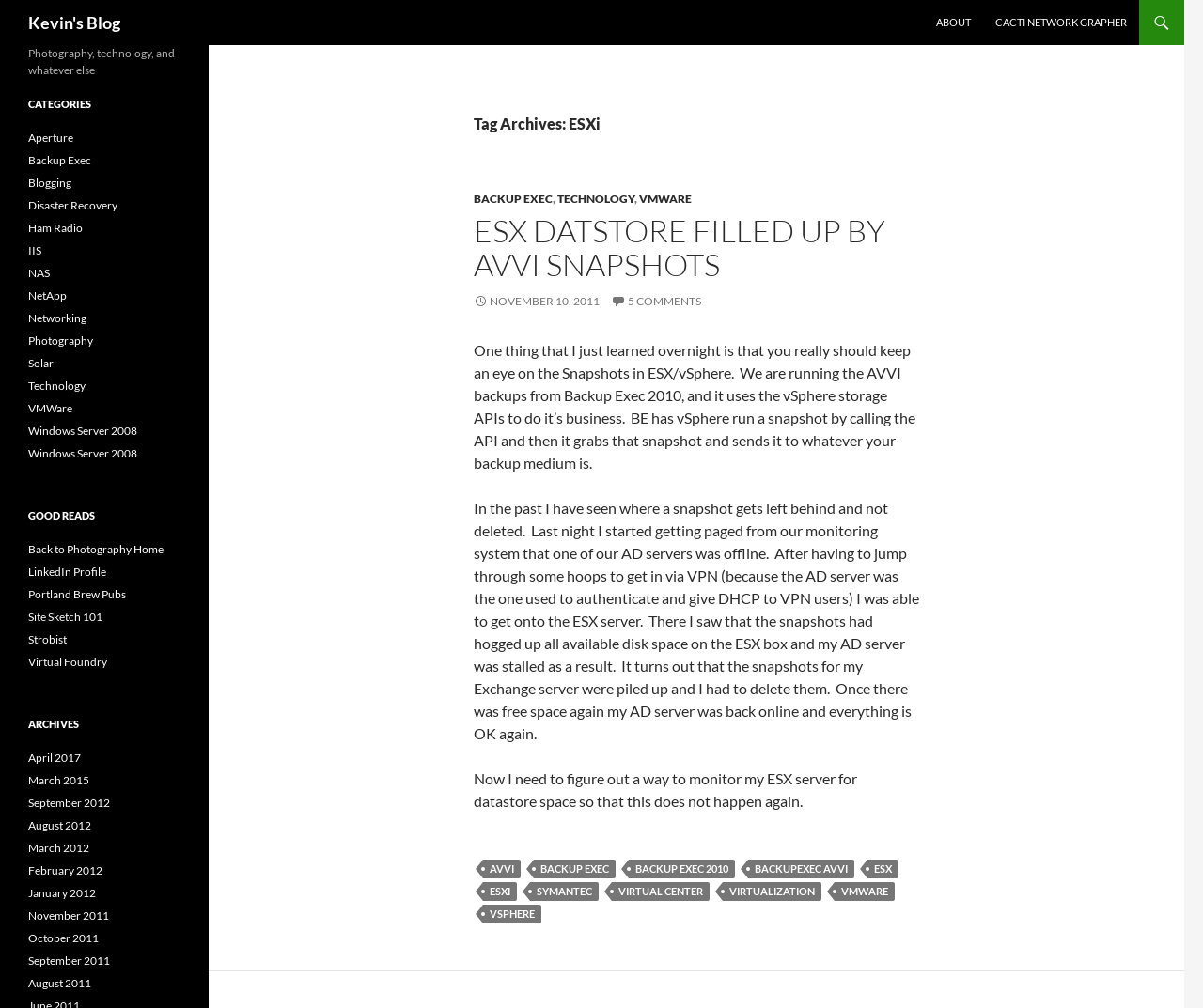Find and indicate the bounding box coordinates of the region you should select to follow the given instruction: "Contact ENF Solar".

None